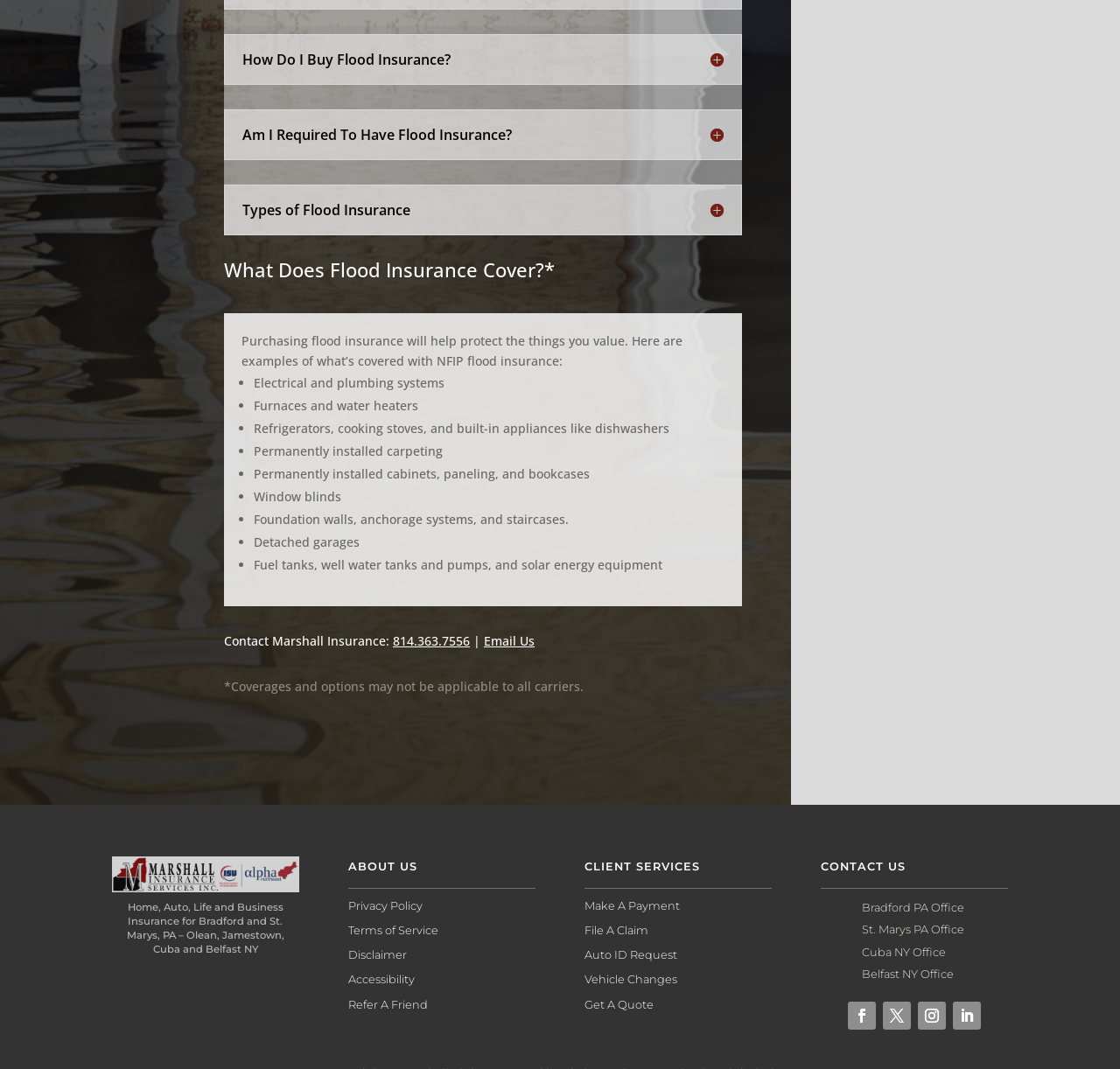What is the purpose of the 'Get A Quote' link?
Carefully analyze the image and provide a thorough answer to the question.

The 'Get A Quote' link is likely intended for users to request a quote for insurance services from Marshall Insurance, allowing them to explore their options and potentially purchase a policy.